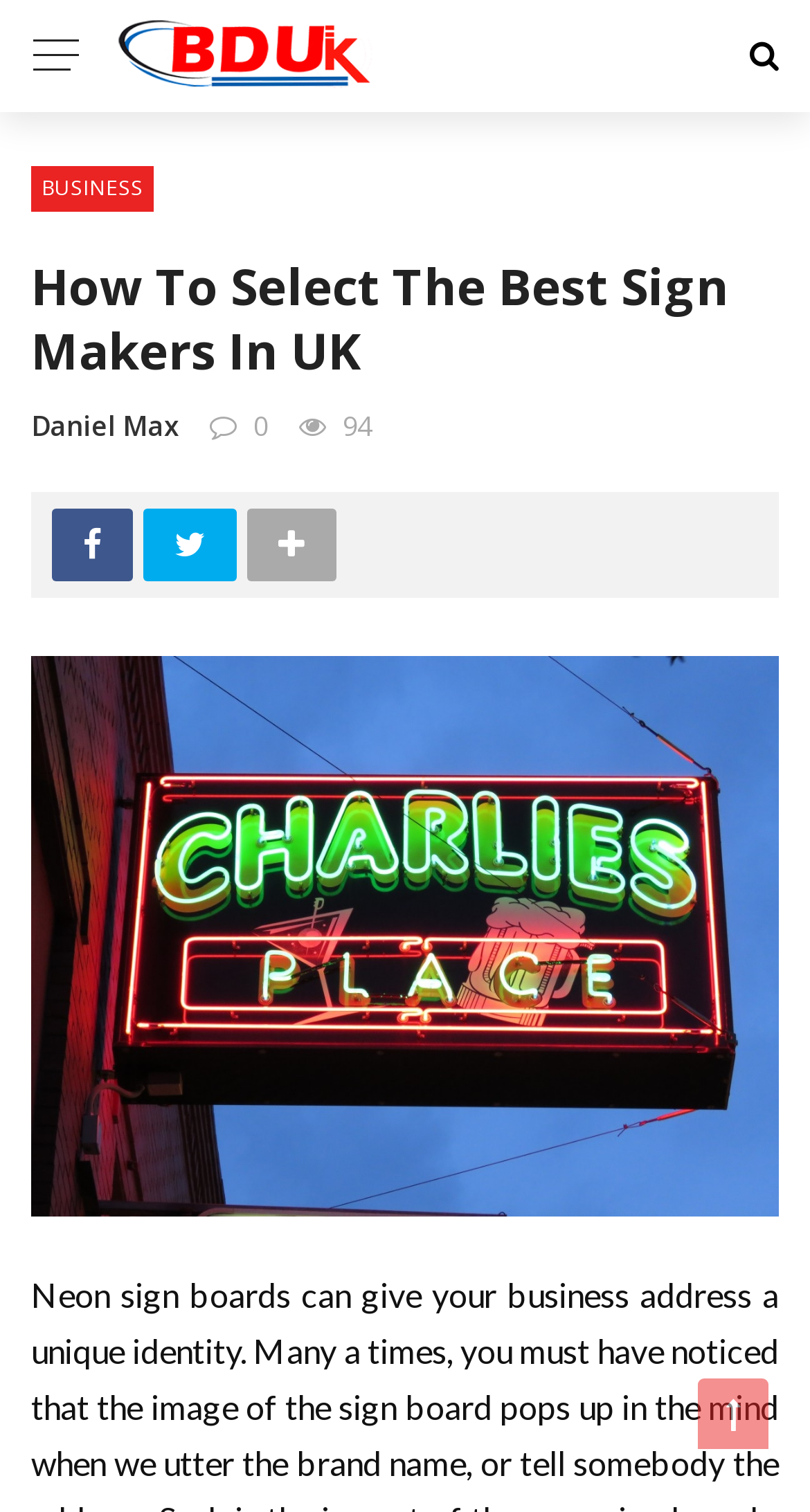Please identify the primary heading of the webpage and give its text content.

How To Select The Best Sign Makers In UK